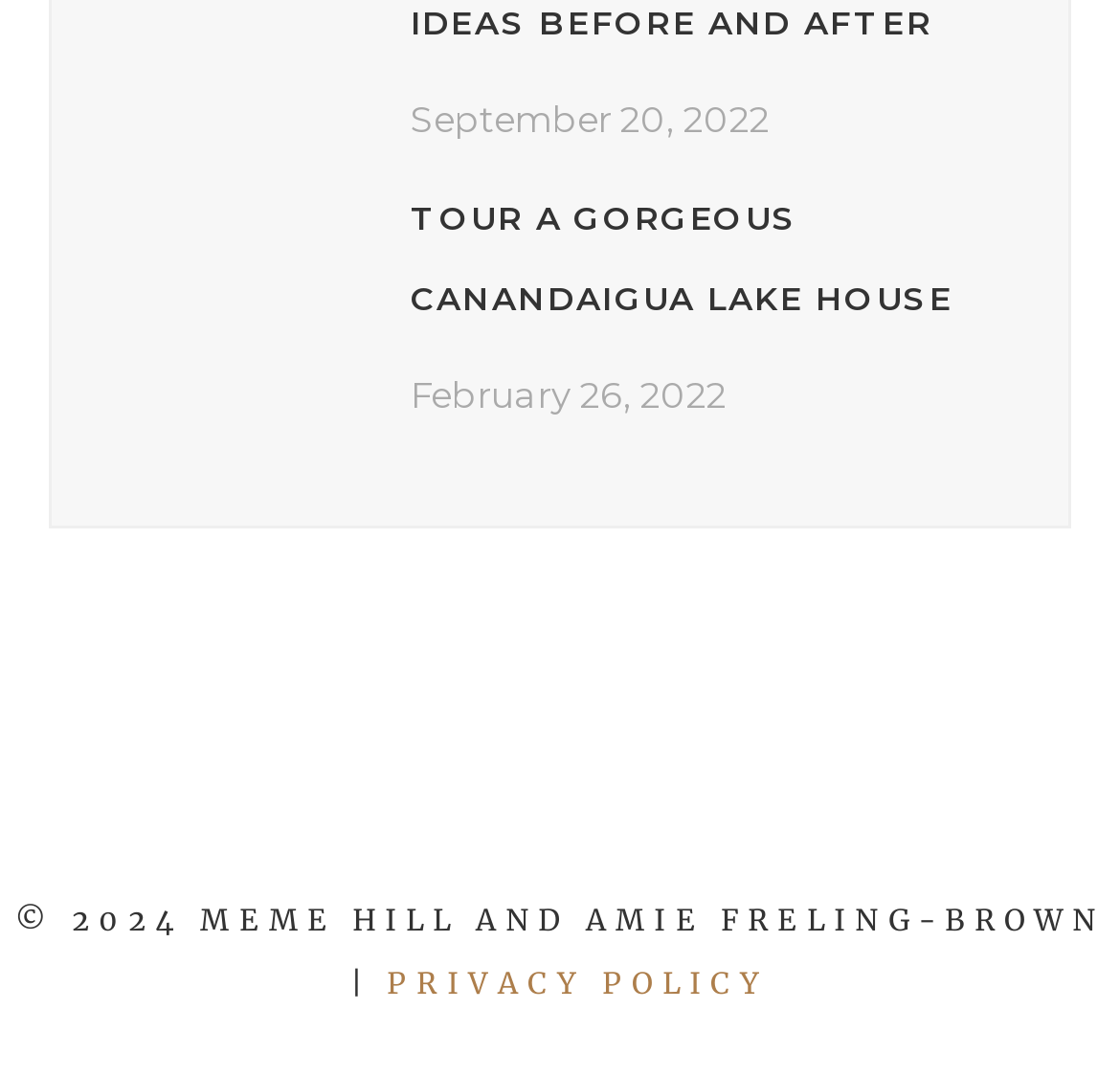Determine the bounding box coordinates of the clickable element to complete this instruction: "visit facebook page". Provide the coordinates in the format of four float numbers between 0 and 1, [left, top, right, bottom].

None